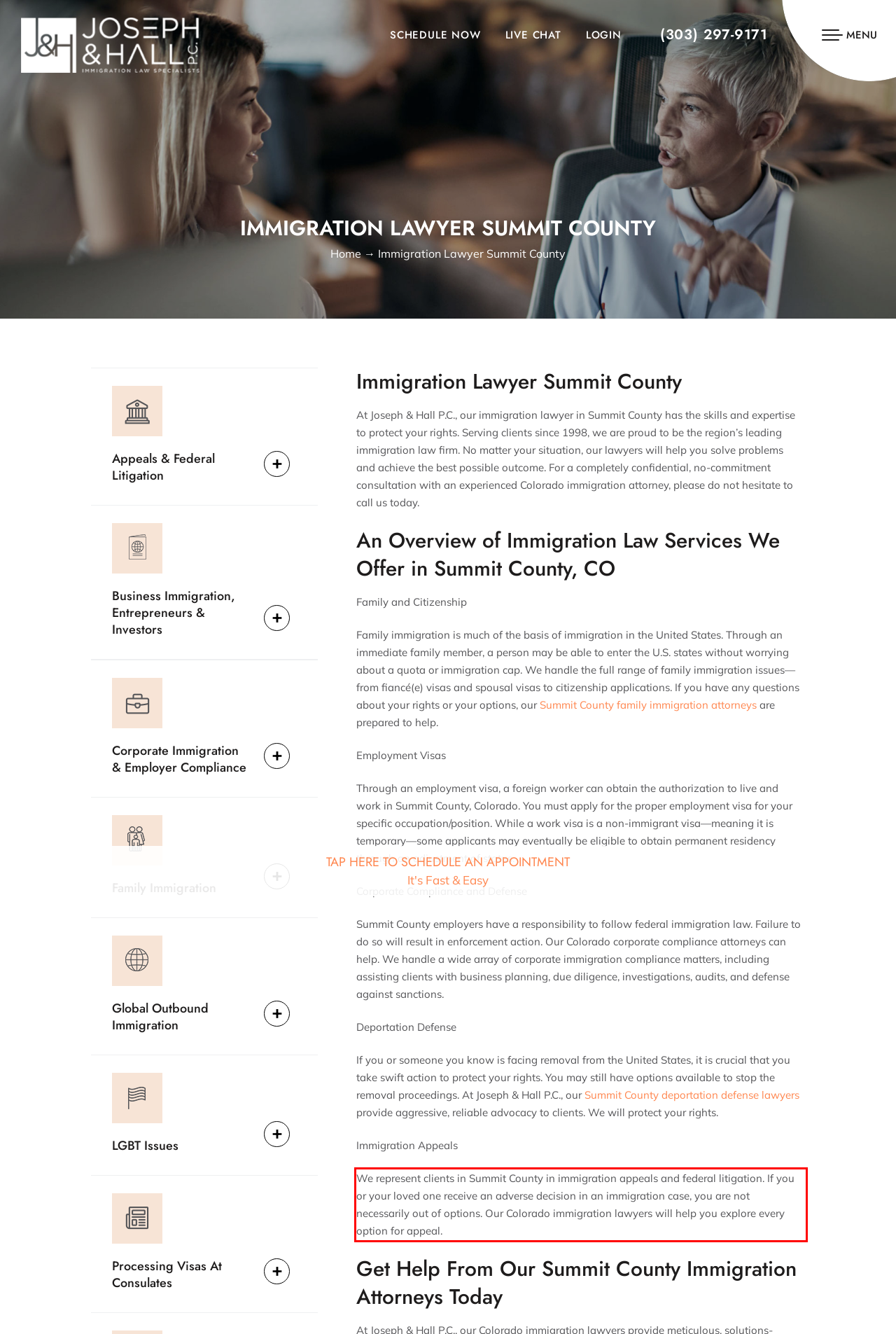Given a screenshot of a webpage with a red bounding box, please identify and retrieve the text inside the red rectangle.

We represent clients in Summit County in immigration appeals and federal litigation. If you or your loved one receive an adverse decision in an immigration case, you are not necessarily out of options. Our Colorado immigration lawyers will help you explore every option for appeal.